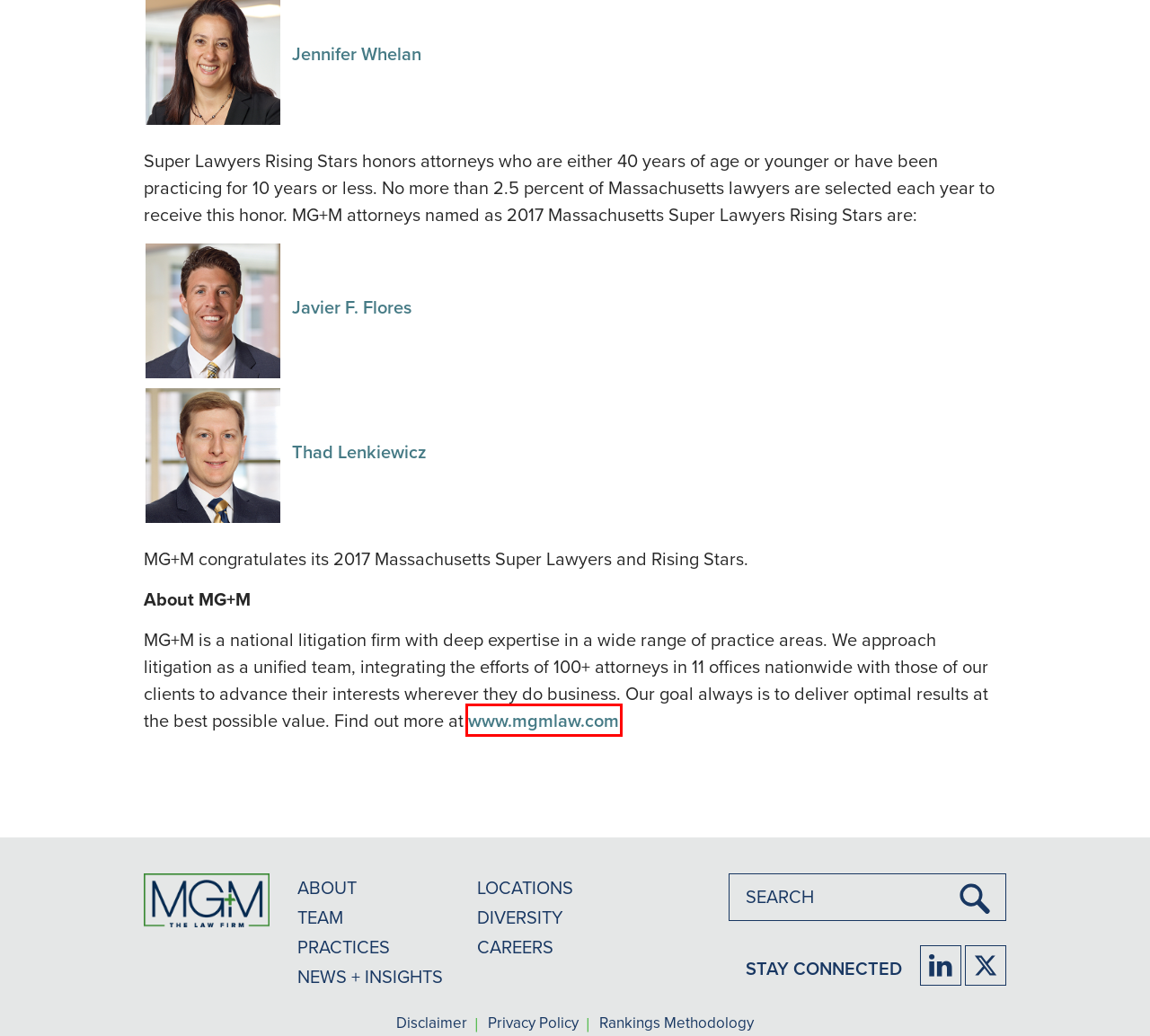You have been given a screenshot of a webpage with a red bounding box around a UI element. Select the most appropriate webpage description for the new webpage that appears after clicking the element within the red bounding box. The choices are:
A. Awards & Recognition Methodology | MG+M The Law Firm
B. Stephanie M. Batchelder | MG+M The Law Firm
C. Jonathan F. Tabasky | MG+M The Law Firm
D. Home | MG+M The Law Firm
E. Website Privacy Policy | MG+M The Law Firm
F. Howard P. Goldberg | MG+M The Law Firm
G. Jennifer A. Whelan | MG+M The Law Firm
H. John T. Hugo | MG+M The Law Firm

D